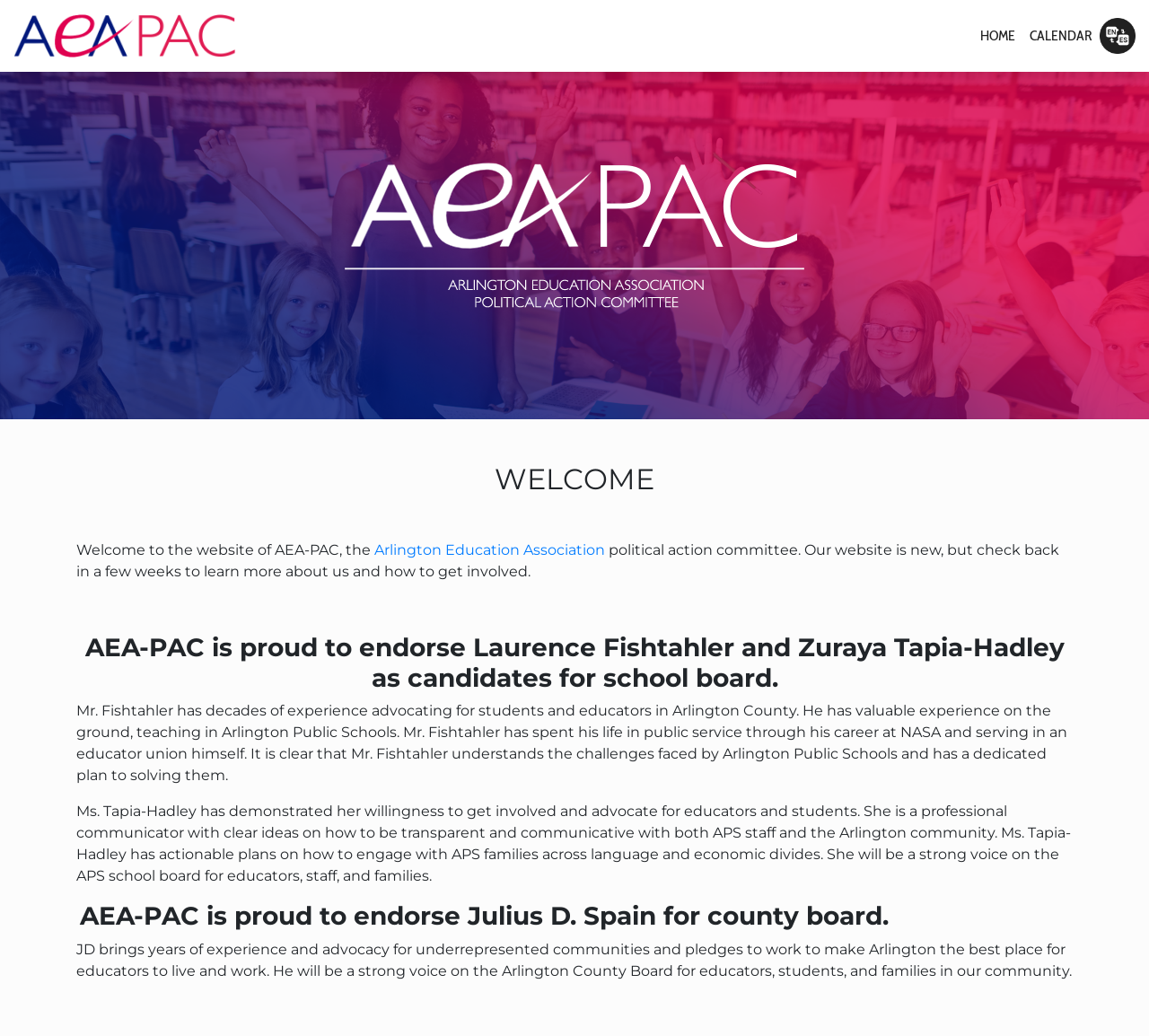Respond to the following question with a brief word or phrase:
What is the purpose of the AEA-PAC website?

To provide information about the organization and its endorsements